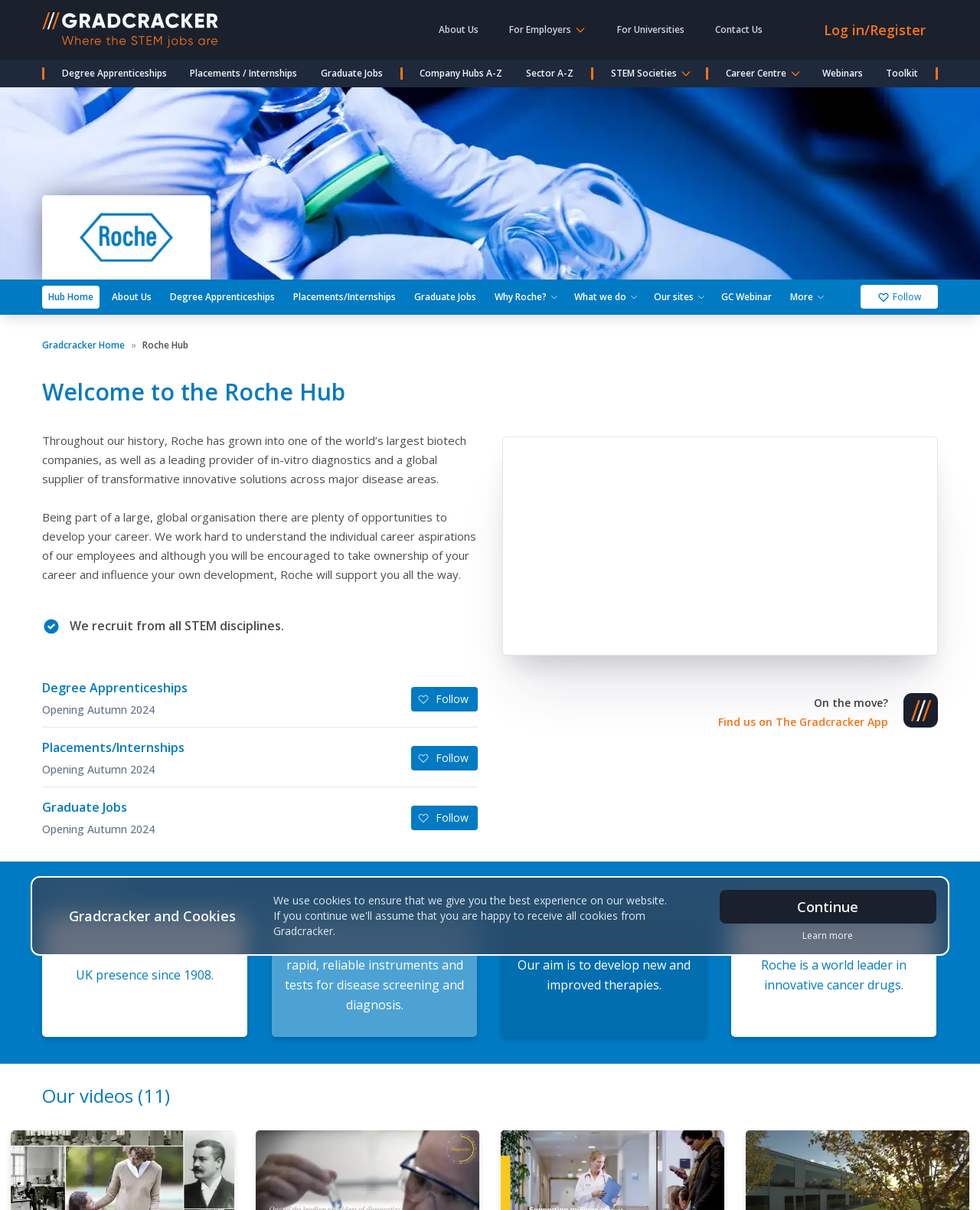Extract the main title from the webpage.

Welcome to the Roche Hub